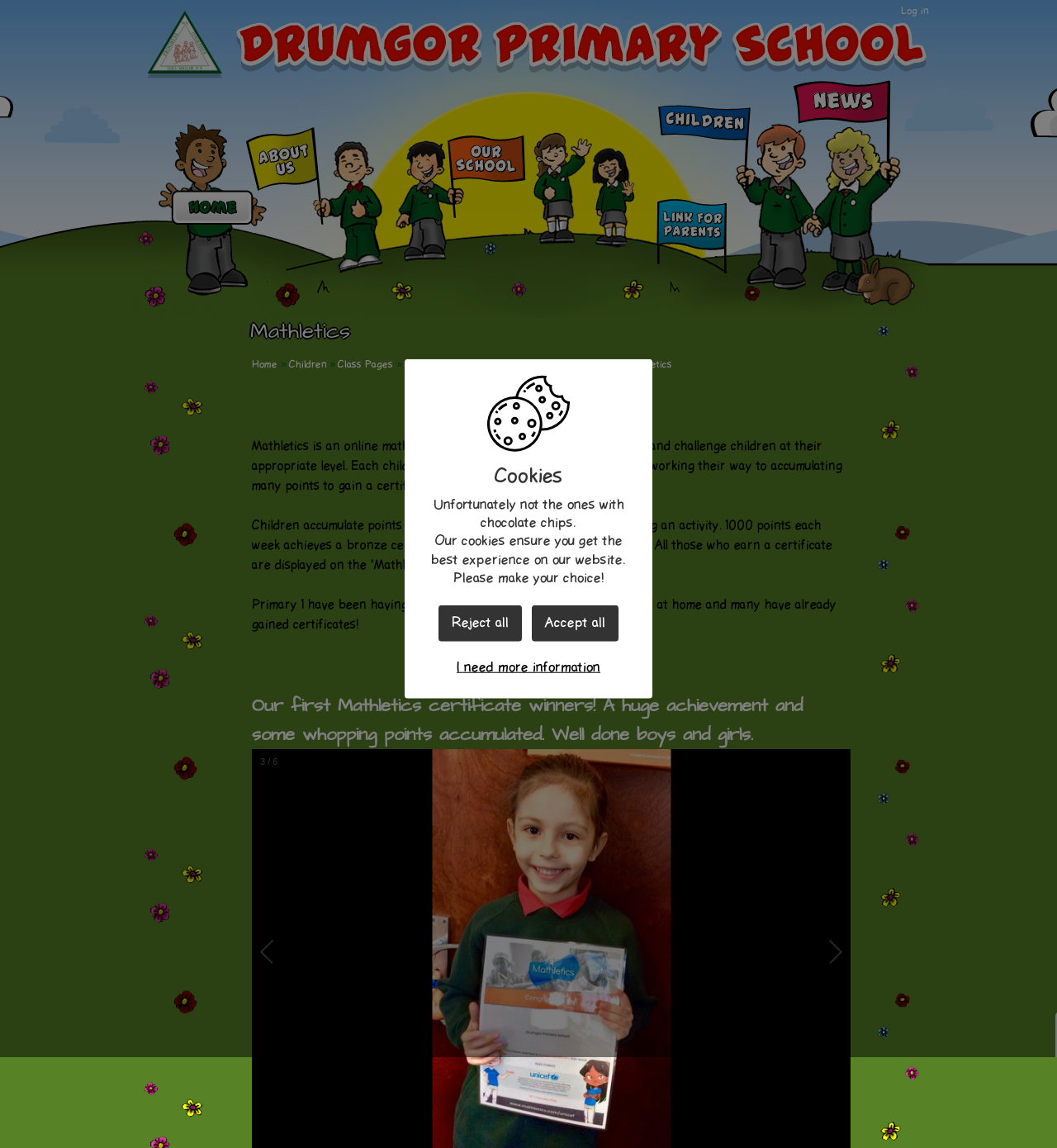Identify the bounding box coordinates of the element that should be clicked to fulfill this task: "View the Mathletics page". The coordinates should be provided as four float numbers between 0 and 1, i.e., [left, top, right, bottom].

[0.227, 0.277, 0.827, 0.303]